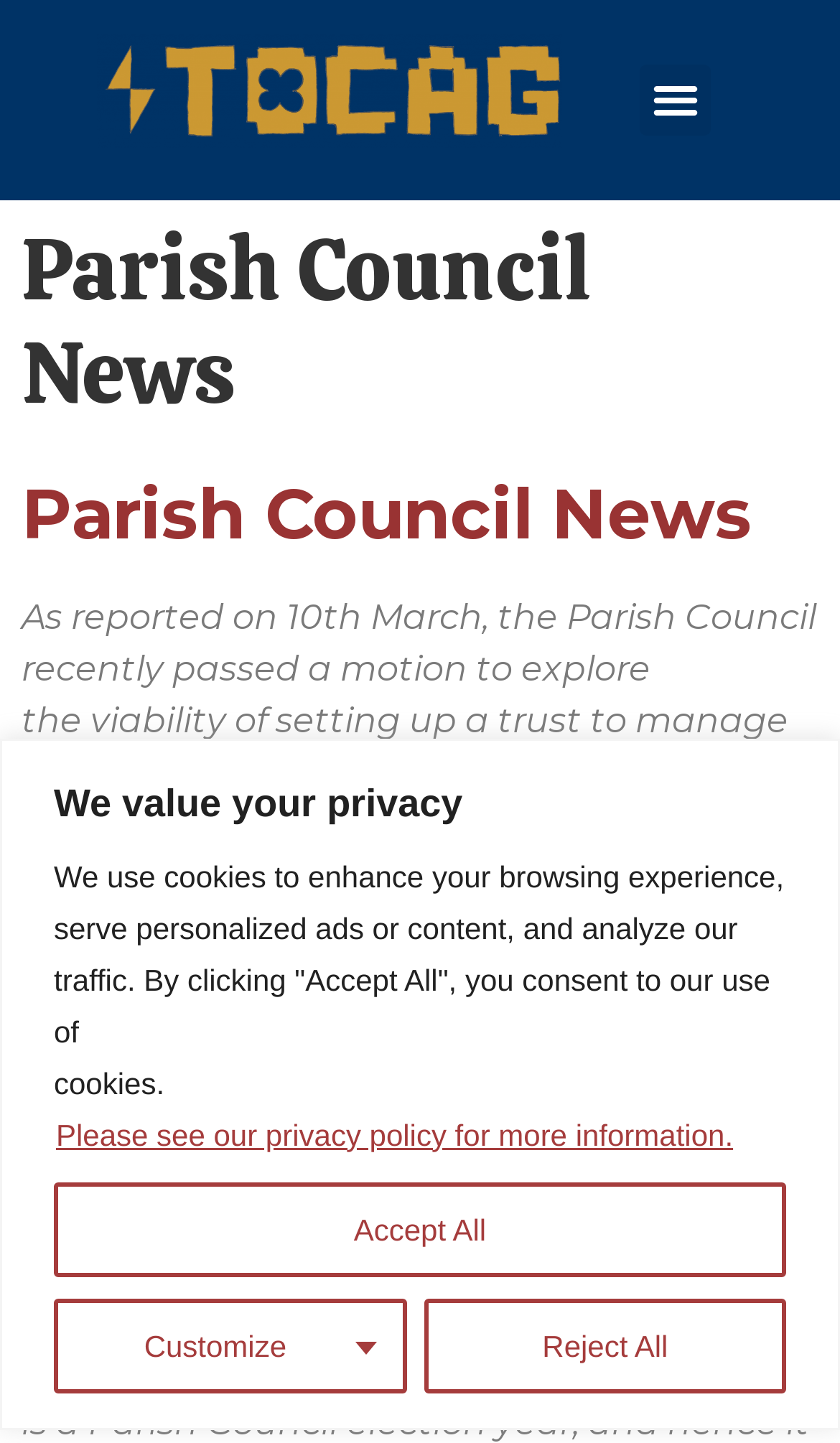Please identify the webpage's heading and generate its text content.

Parish Council News